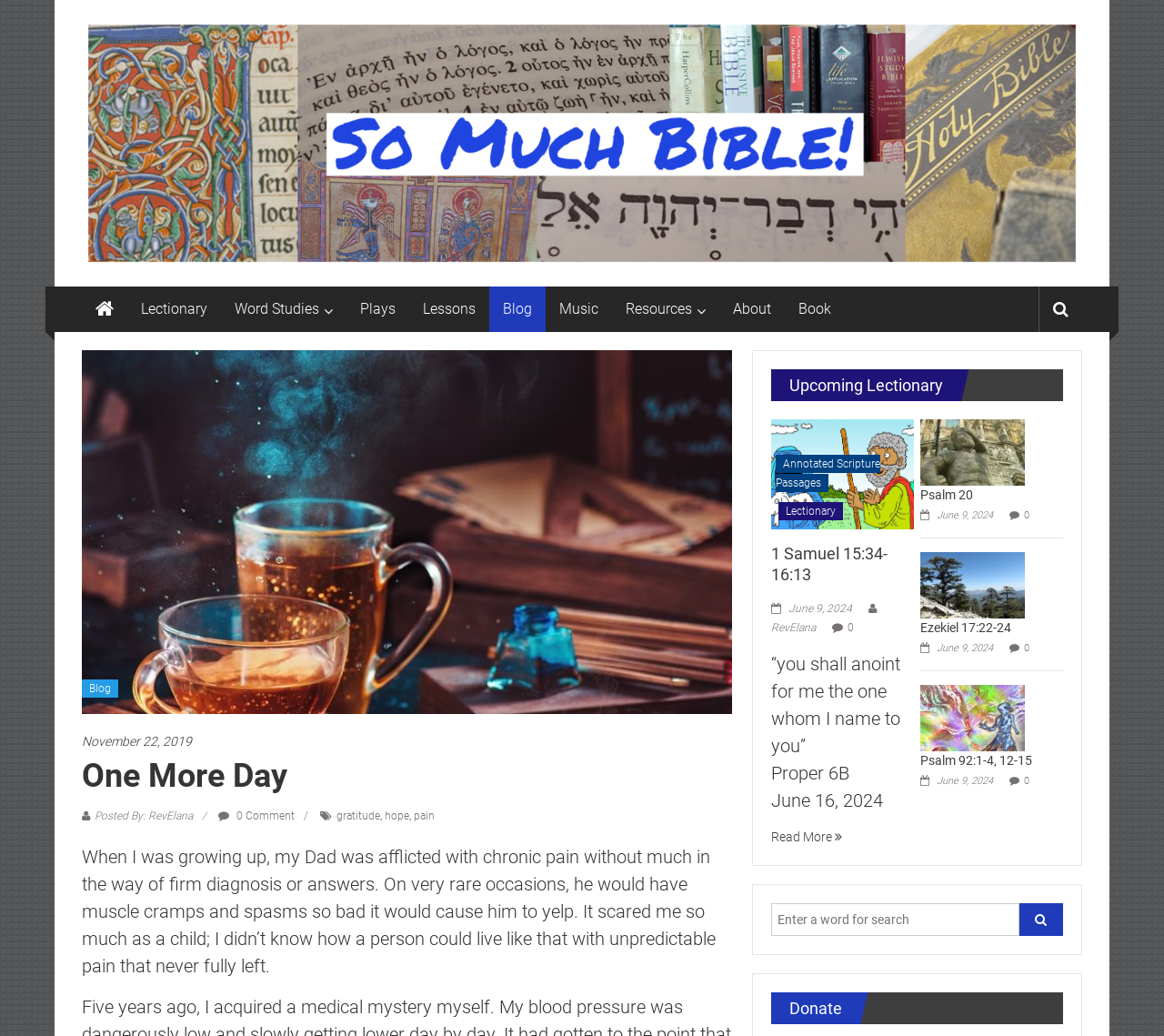What is the name of the website?
Respond with a short answer, either a single word or a phrase, based on the image.

So Much Bible!